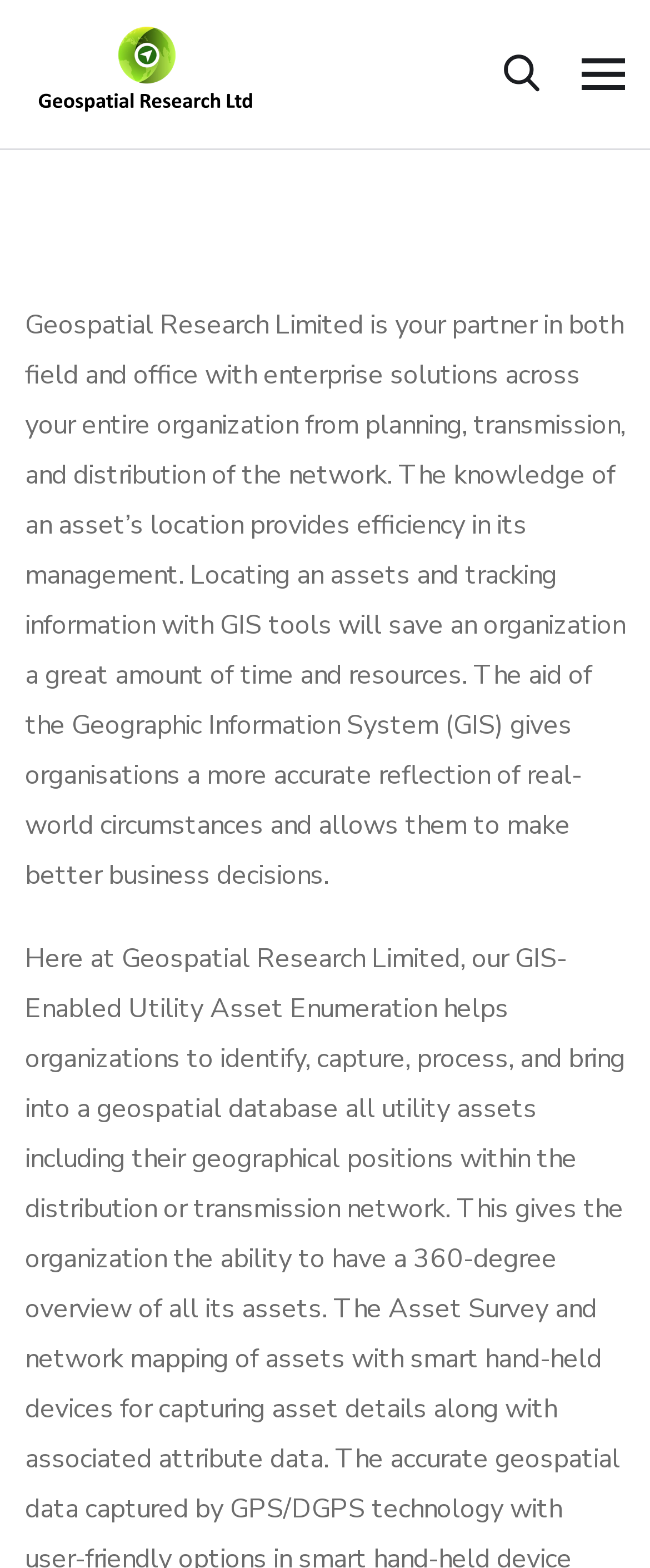From the screenshot, find the bounding box of the UI element matching this description: "alt="Geospatial Research"". Supply the bounding box coordinates in the form [left, top, right, bottom], each a float between 0 and 1.

[0.038, 0.035, 0.41, 0.058]